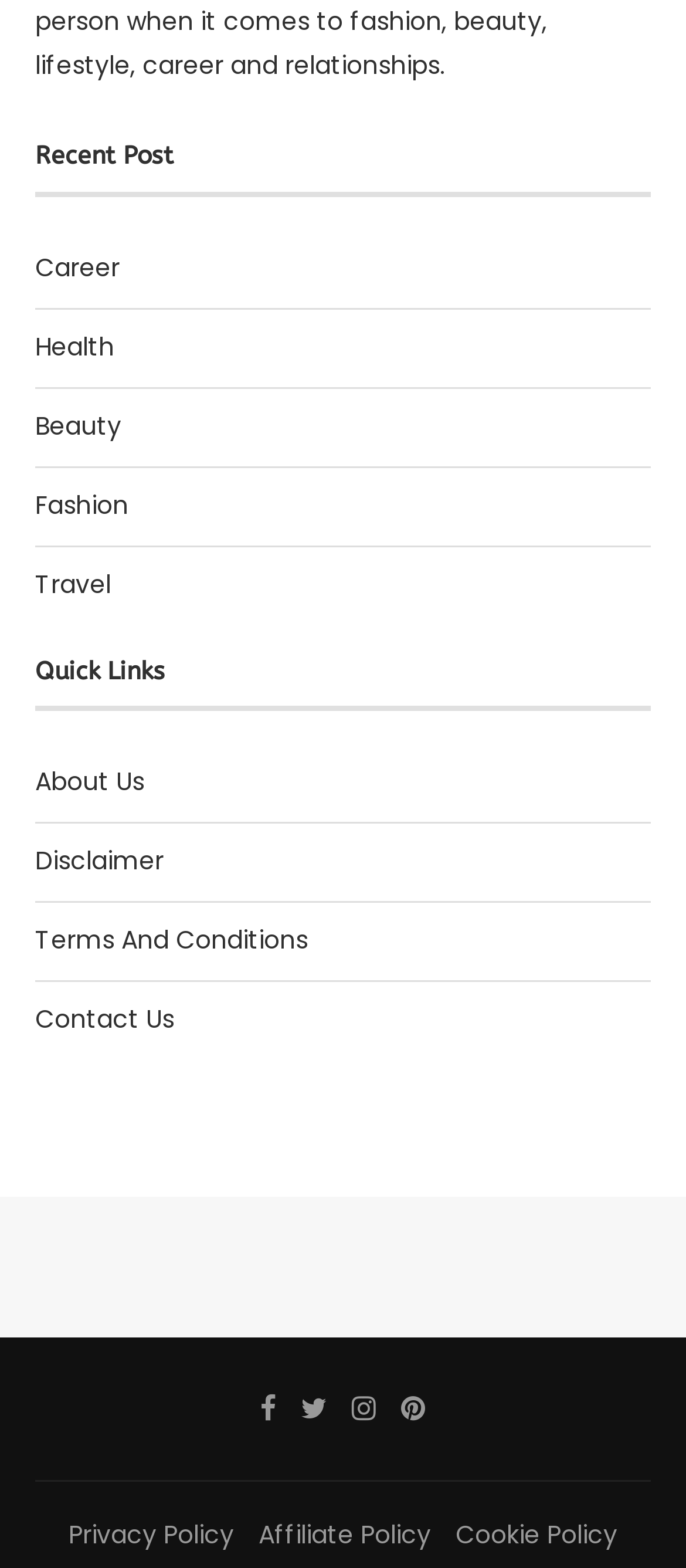Identify the bounding box coordinates of the region I need to click to complete this instruction: "View recent posts".

[0.051, 0.09, 0.949, 0.125]